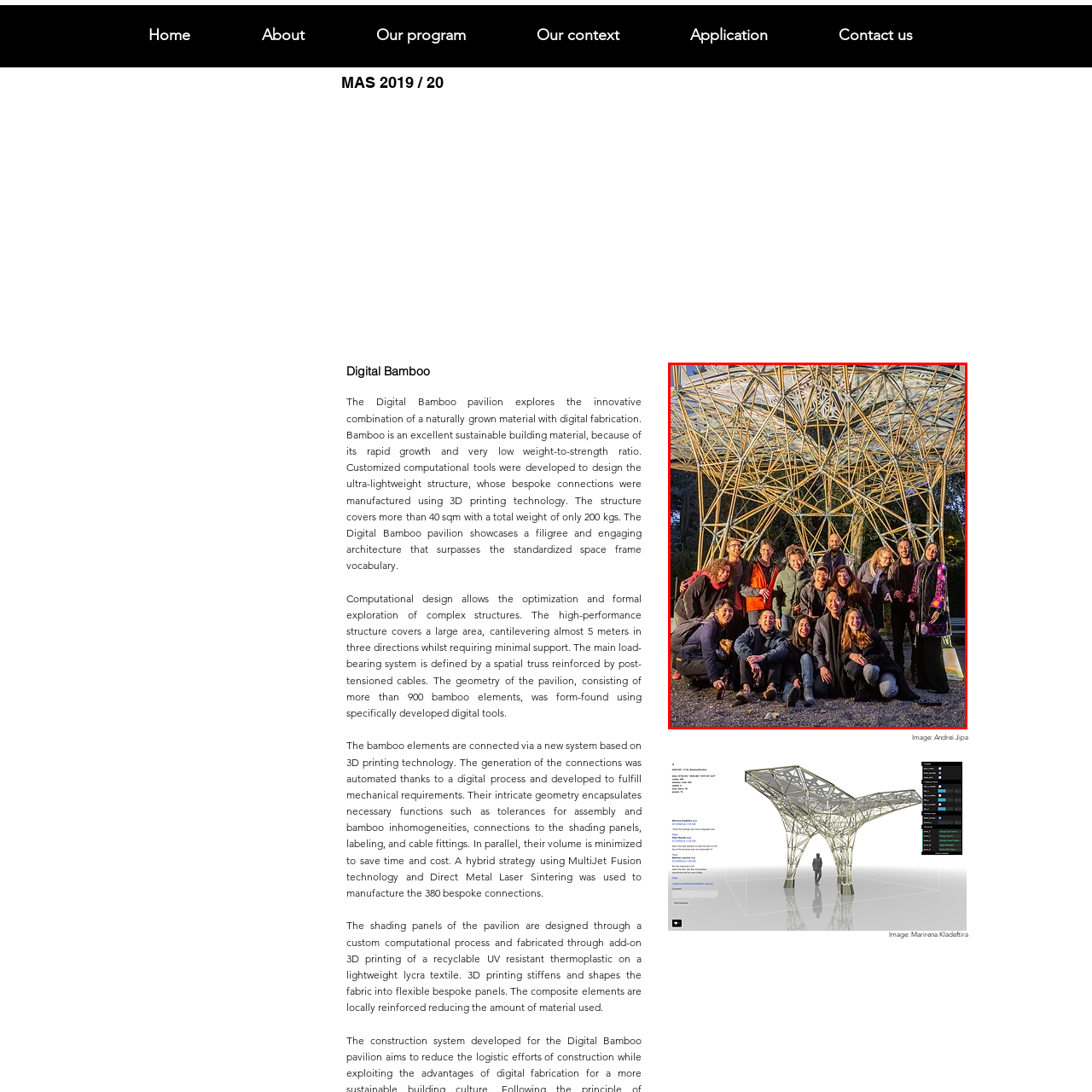Inspect the image within the red box and provide a detailed and thorough answer to the following question: What is the ambiance of the scene?

The caption describes the ambiance as 'warm, enhanced by the evening light that casts gentle shadows', creating a cozy and inviting atmosphere in the scene.